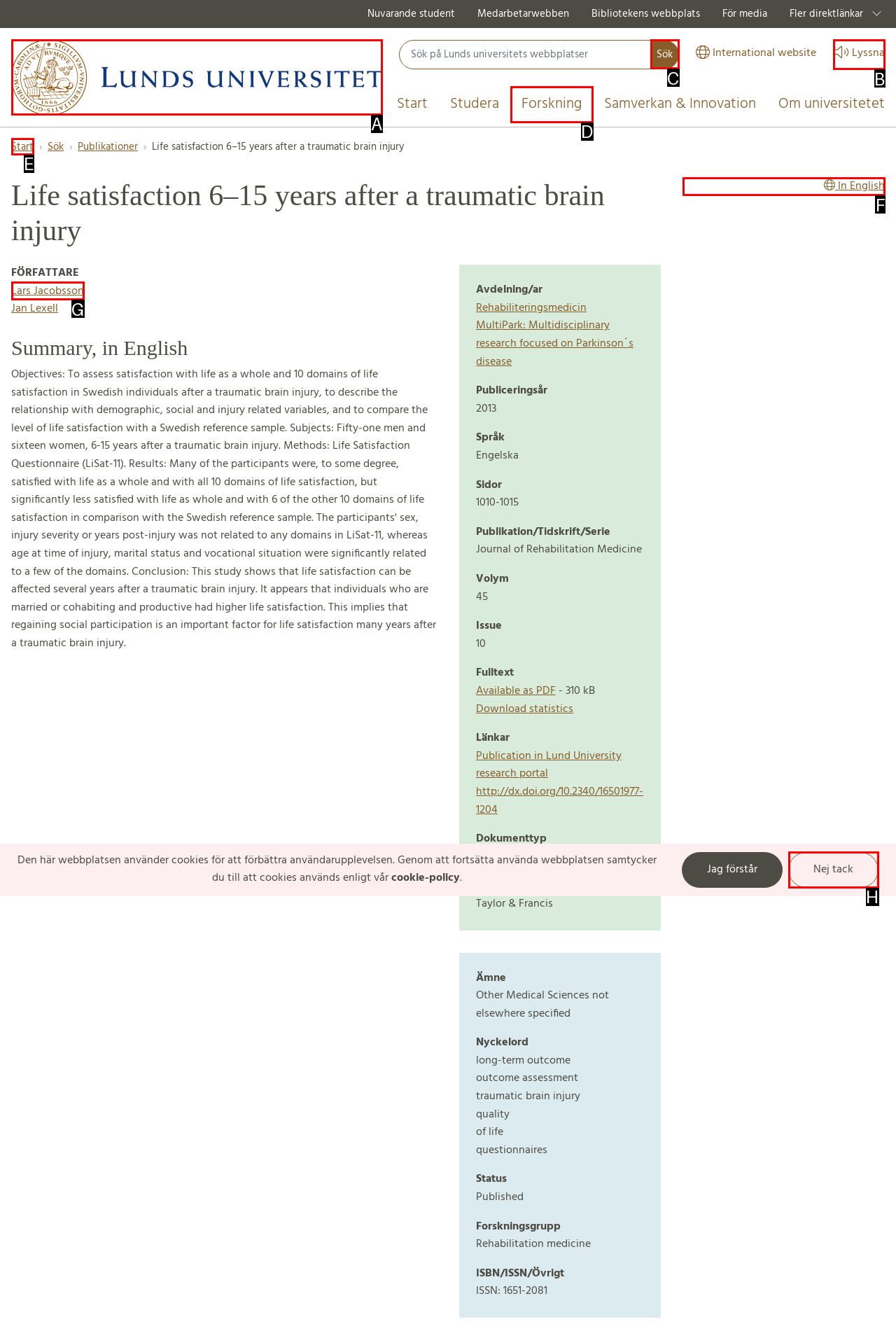Choose the letter that corresponds to the correct button to accomplish the task: Read the publication in English
Reply with the letter of the correct selection only.

F